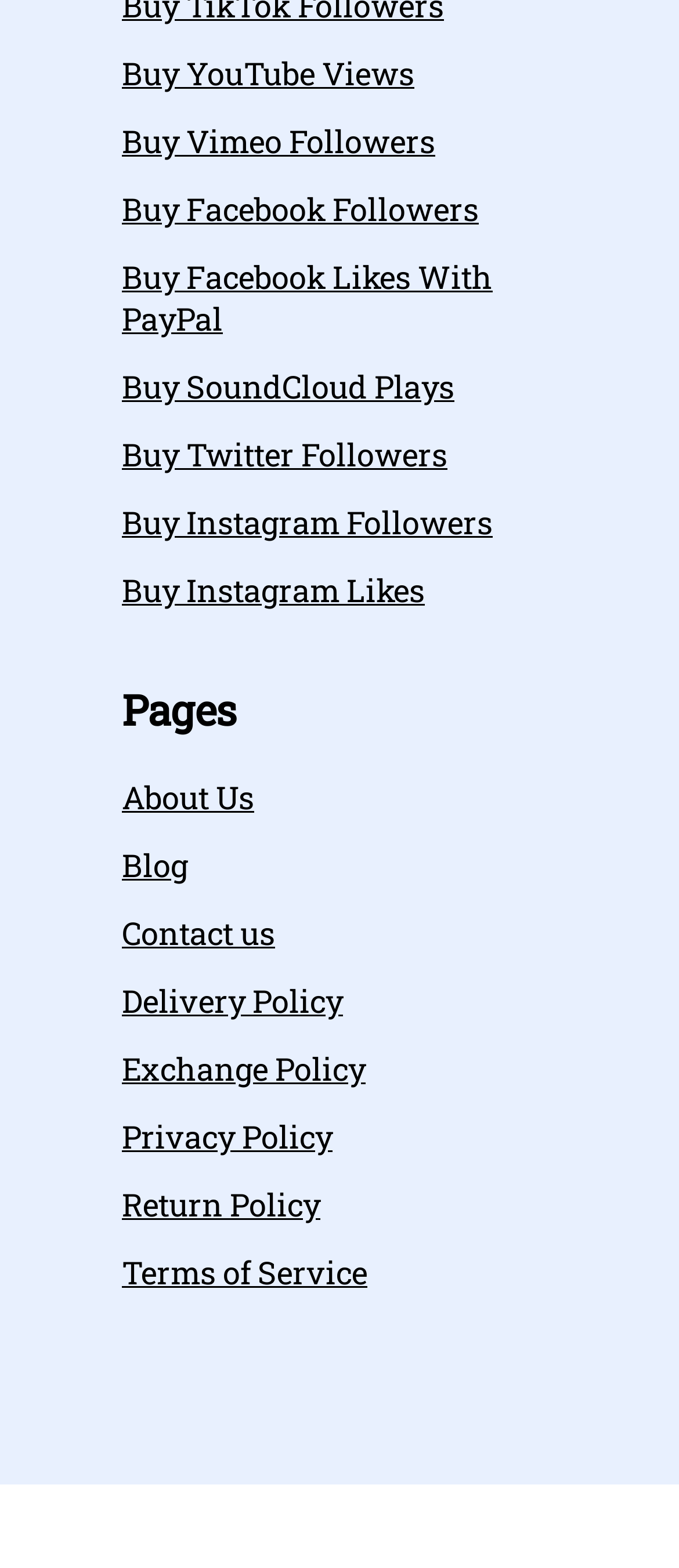Provide a one-word or one-phrase answer to the question:
How many social media platforms are supported?

7